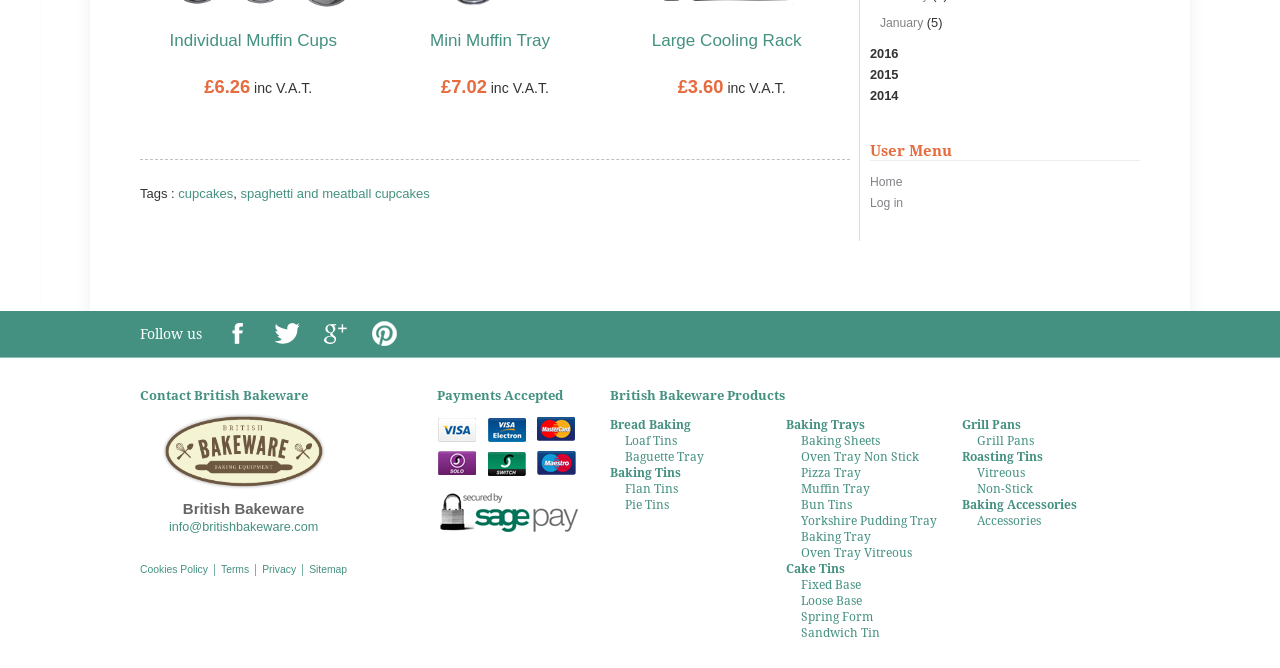Specify the bounding box coordinates (top-left x, top-left y, bottom-right x, bottom-right y) of the UI element in the screenshot that matches this description: Accessories

[0.763, 0.768, 0.889, 0.792]